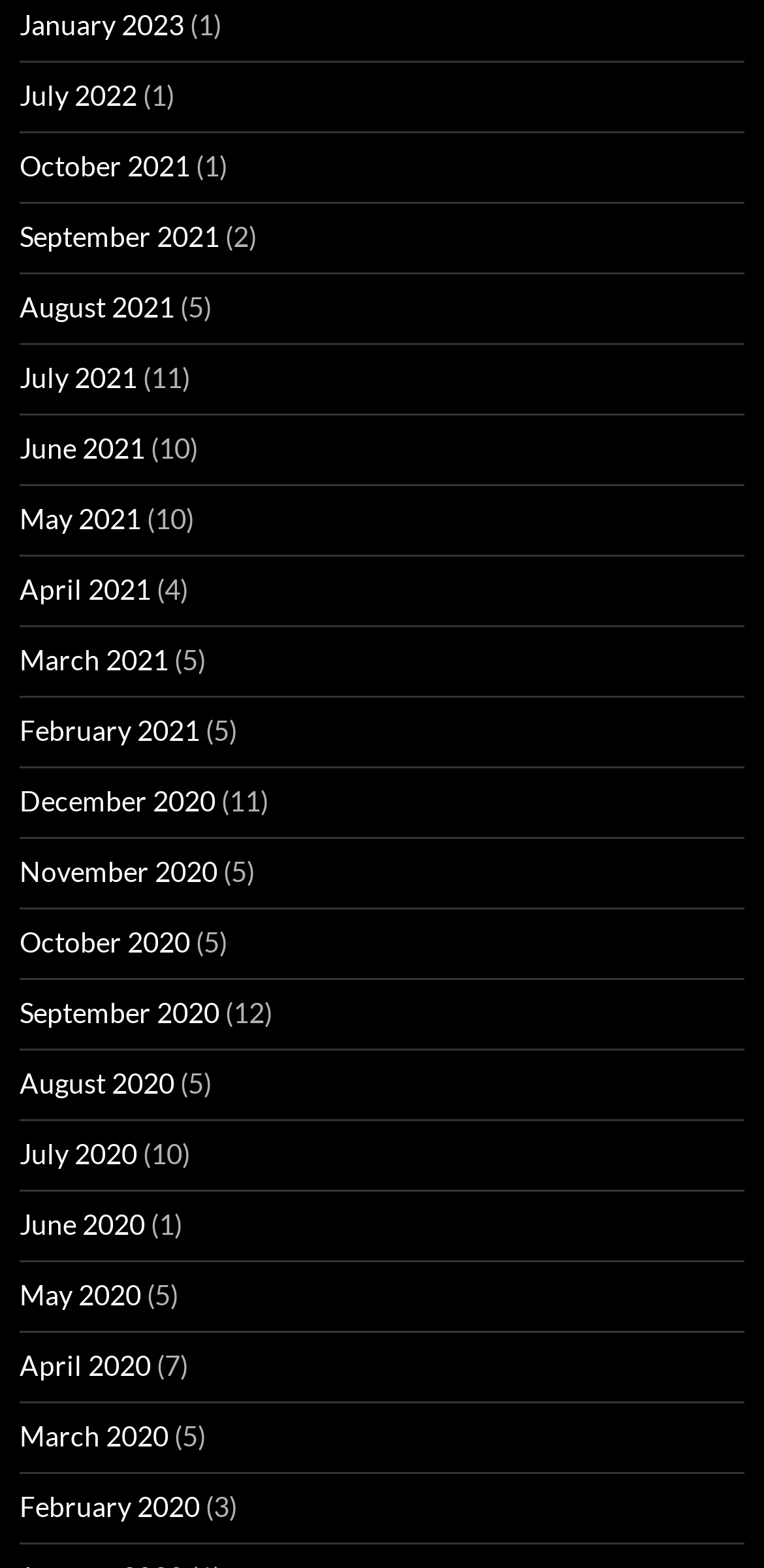Please identify the bounding box coordinates of the element on the webpage that should be clicked to follow this instruction: "View January 2023". The bounding box coordinates should be given as four float numbers between 0 and 1, formatted as [left, top, right, bottom].

[0.026, 0.005, 0.241, 0.026]